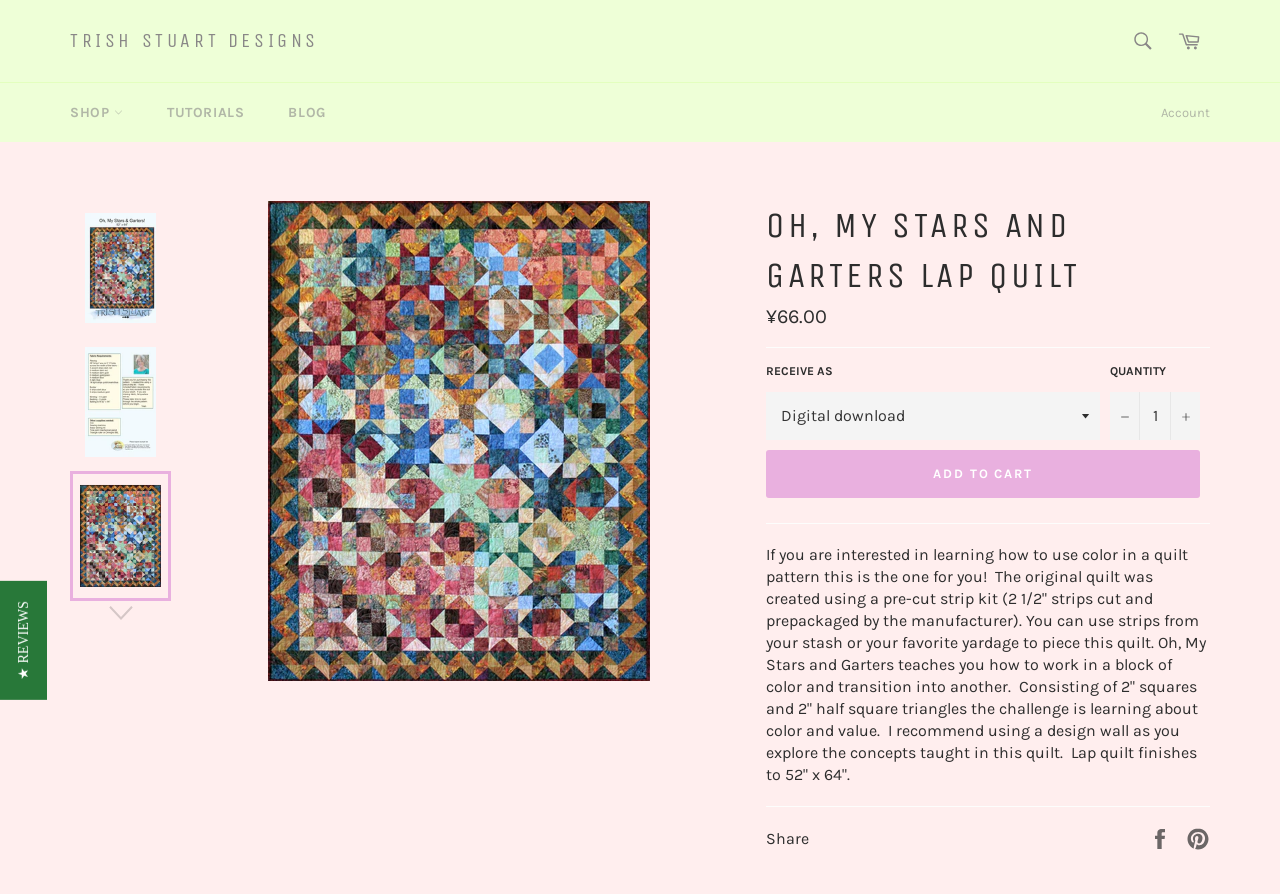What is the recommended way to work on the quilt pattern?
Answer with a single word or phrase, using the screenshot for reference.

Using a design wall